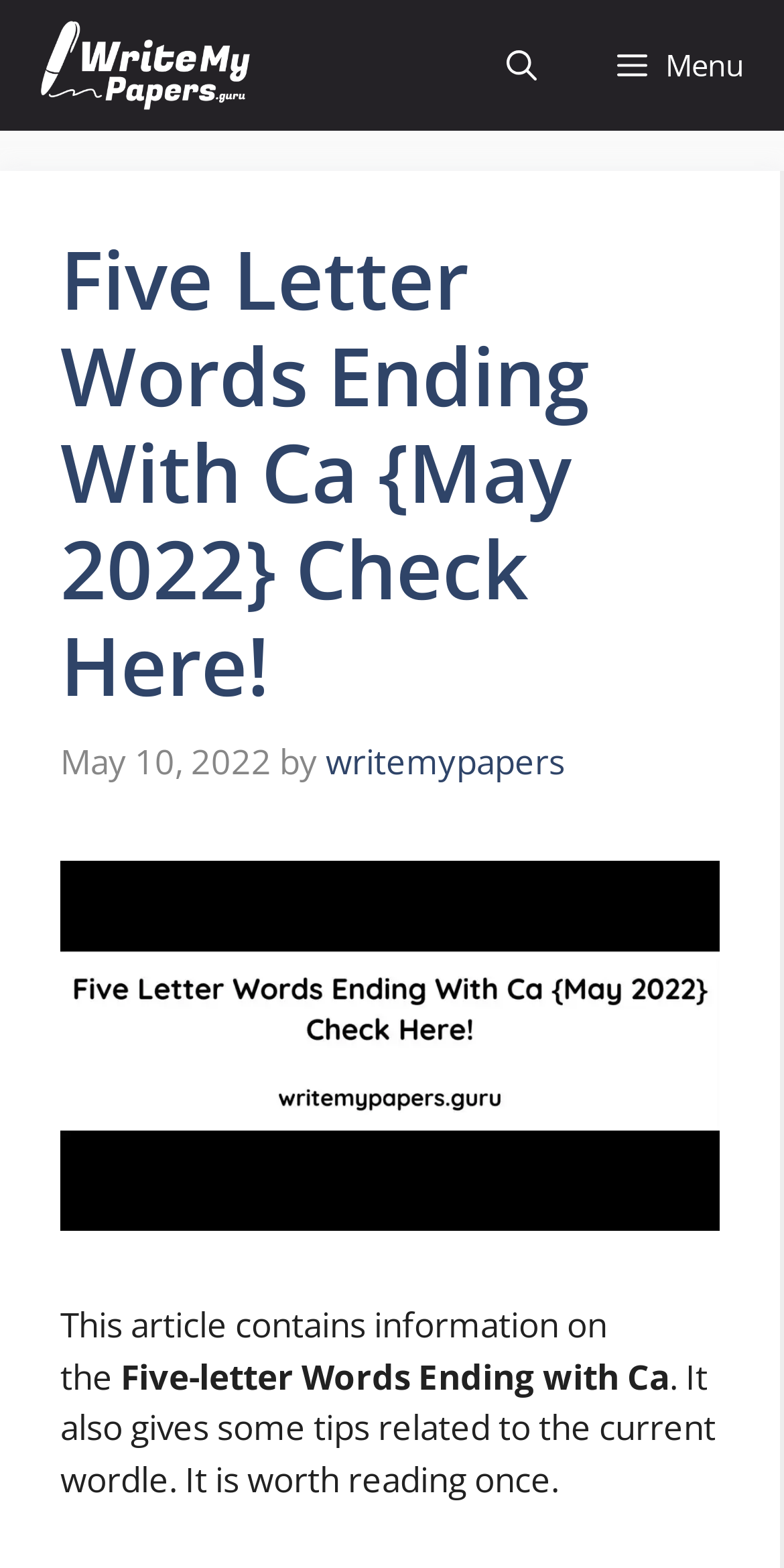Who is the author of the article?
Provide a one-word or short-phrase answer based on the image.

writemypapers